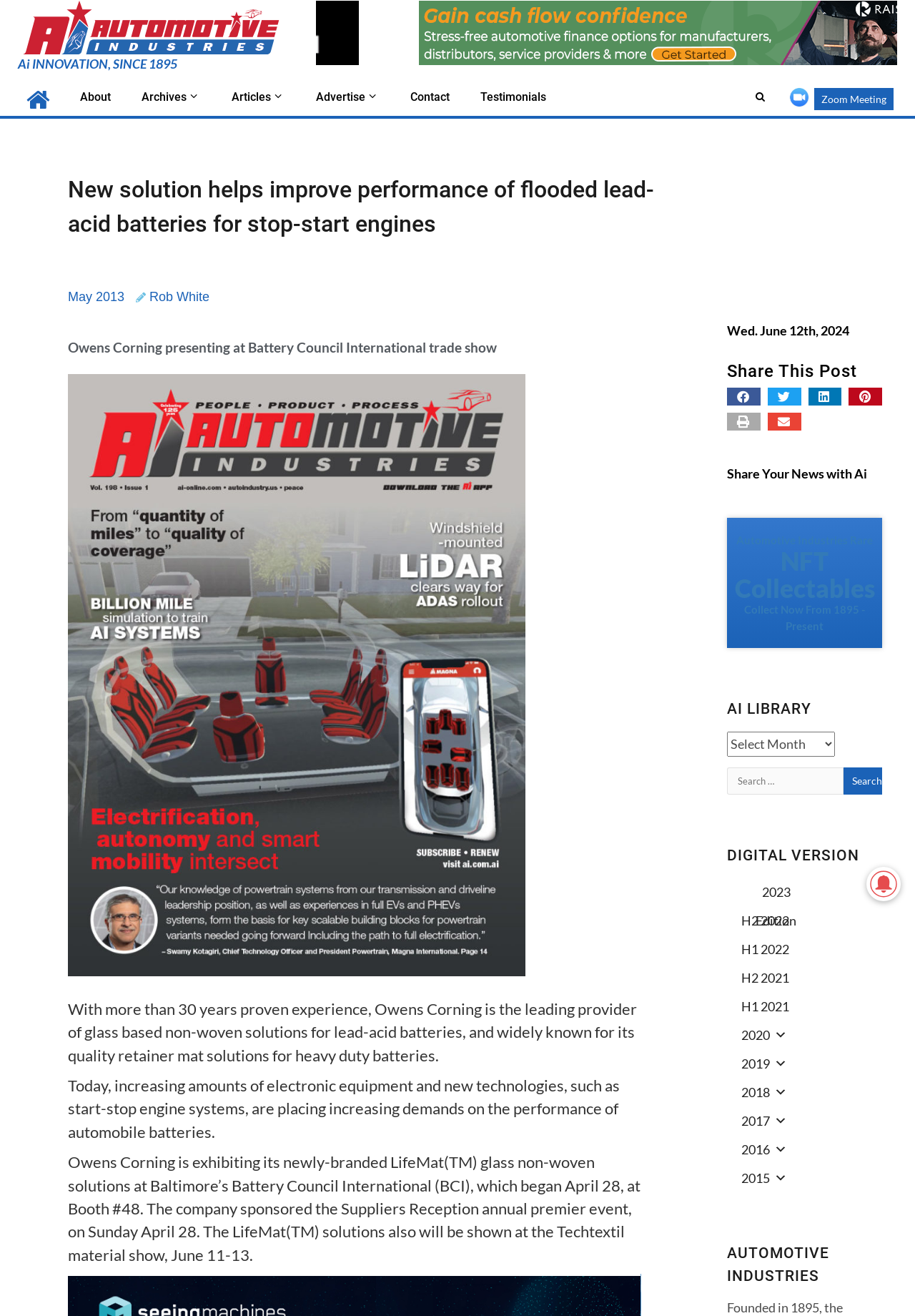Explain the webpage's design and content in an elaborate manner.

This webpage appears to be an article page from a website called "AI Online" that focuses on automotive industries. At the top left corner, there is a logo of "AI Online" with a link to the website's homepage. Below the logo, there is a tagline "Ai INNOVATION, SINCE 1895". 

On the top right corner, there is a banner advertisement labeled "Raistone 729×90 Top Banner A". 

The main content of the webpage is an article titled "New solution helps improve performance of flooded lead-acid batteries for stop-start engines". The article is divided into several paragraphs, with the first paragraph mentioning Owens Corning presenting at the Battery Council International trade show. The subsequent paragraphs discuss the company's solutions for lead-acid batteries and its exhibition at the trade show.

On the right side of the article, there are several links to other sections of the website, including "About", "Archives", "Articles", "Advertise", "Contact", and "Testimonials". There is also a link to a Zoom Meeting and a social media link with a Facebook icon.

Below the article, there are several buttons to share the post on various social media platforms, including Facebook, Twitter, LinkedIn, Pinterest, and email. There is also a link to share news with AI.

Further down, there are several headings, including "AI LIBRARY", "DIGITAL VERSION", and "AUTOMOTIVE INDUSTRIES". Under "AI LIBRARY", there is a combobox and a search bar. Under "DIGITAL VERSION", there are links to various digital editions of the publication, including 2023 Edition, H2 2022, H1 2022, and so on. Under "AUTOMOTIVE INDUSTRIES", there is no content.

At the bottom of the webpage, there is a small image on the right side.